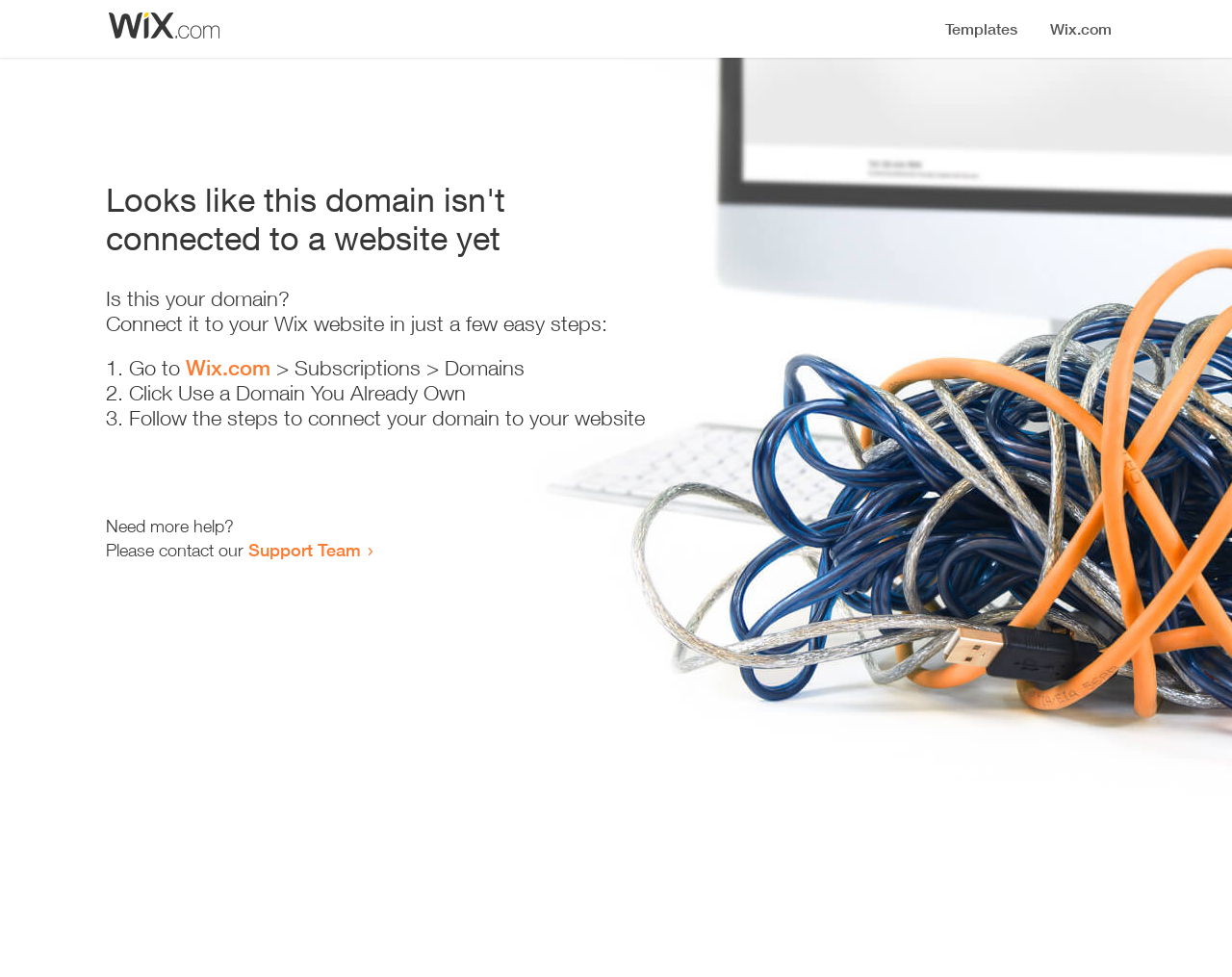Can you give a comprehensive explanation to the question given the content of the image?
How many steps are required to connect the domain?

The webpage provides a list of steps to connect the domain, which includes '1. Go to Wix.com', '2. Click Use a Domain You Already Own', and '3. Follow the steps to connect your domain to your website'. Therefore, there are 3 steps required to connect the domain.